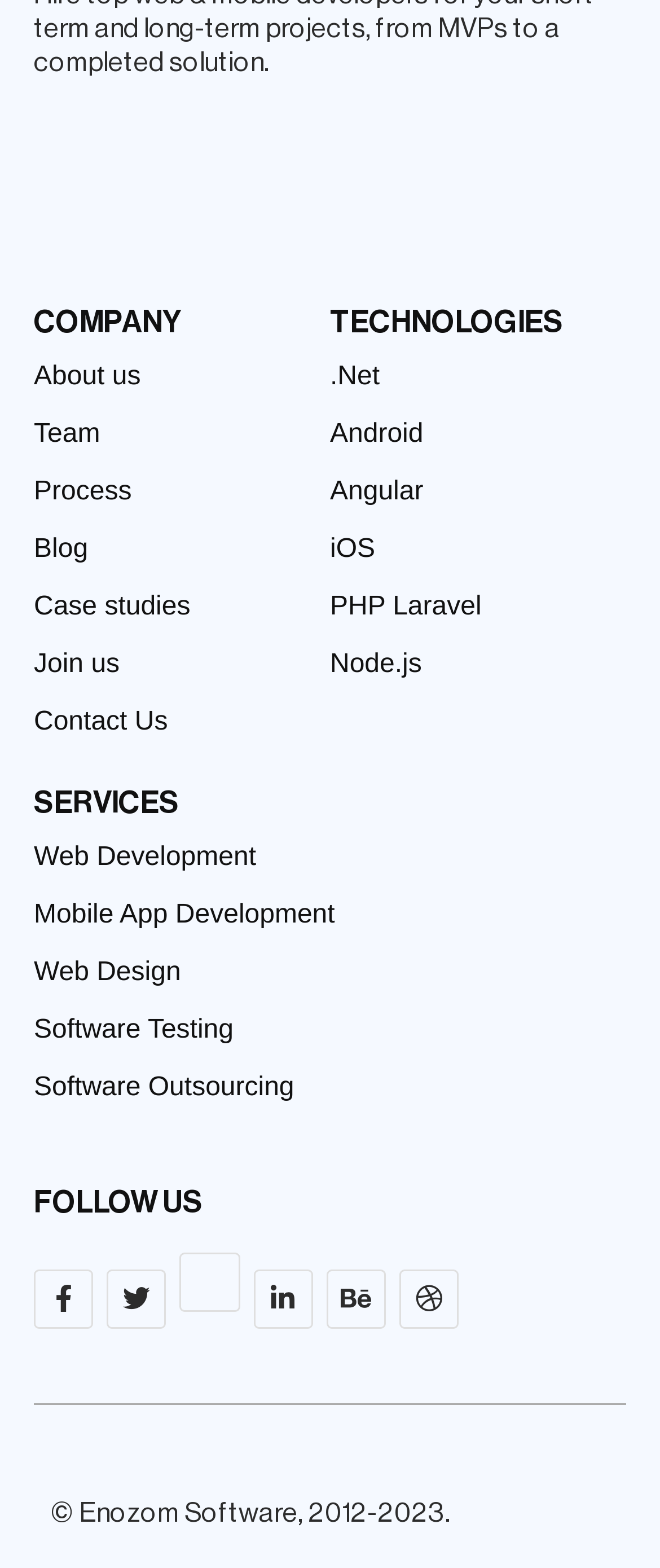Please analyze the image and provide a thorough answer to the question:
How many social media links are there?

I counted the social media links, which are Facebook, Twitter, an unknown link, an unknown link, Behance, and Dribbble. There are 6 social media links in total.